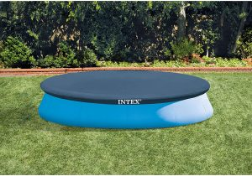Answer the question in a single word or phrase:
What is the purpose of the dark gray protective tarp?

To keep the pool clean